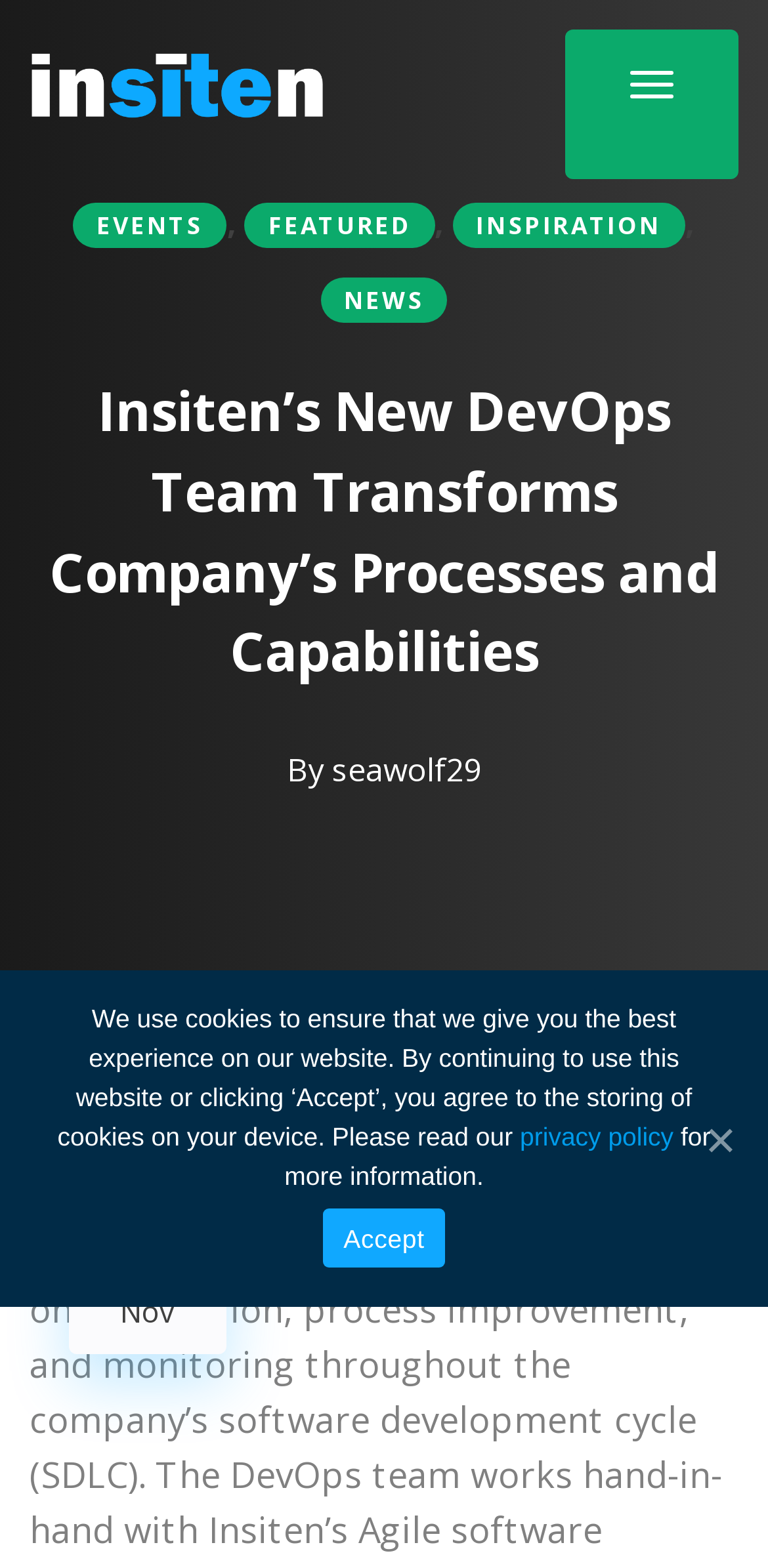Provide a one-word or one-phrase answer to the question:
What is the purpose of the banner at the bottom?

Cookie Notice